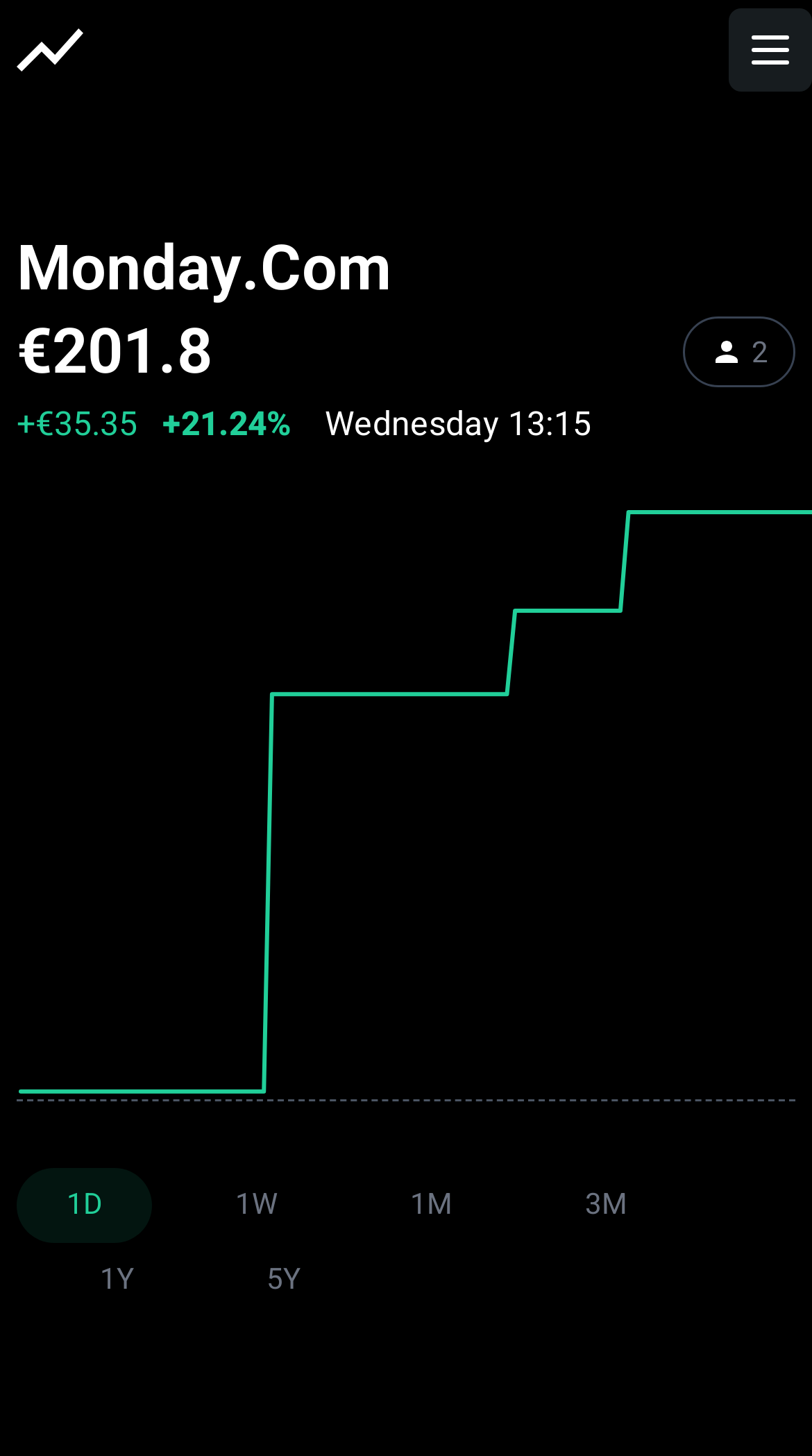Please provide a one-word or phrase answer to the question: 
When was the last stock update?

Wednesday 13:15